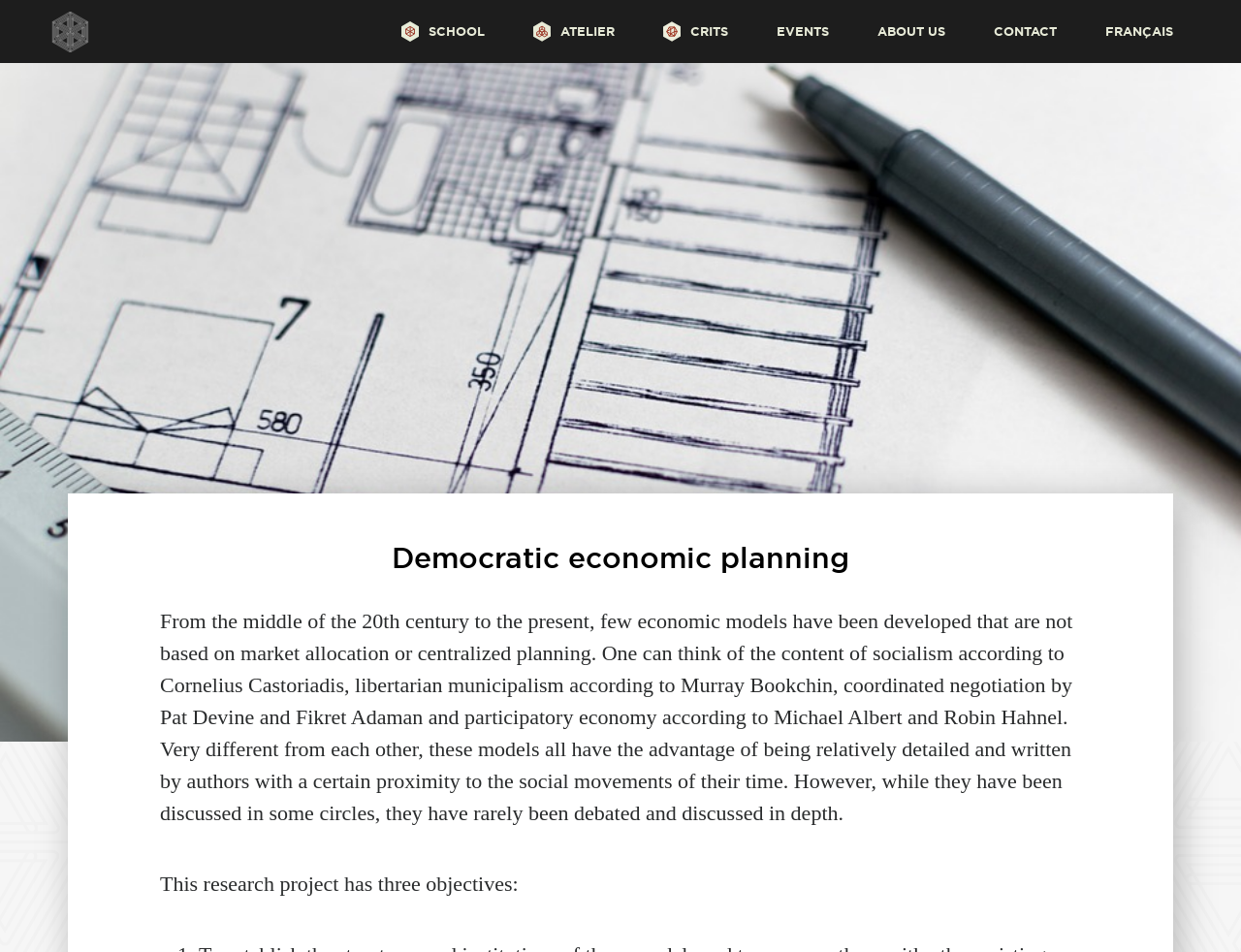Extract the primary heading text from the webpage.

Democratic economic planning